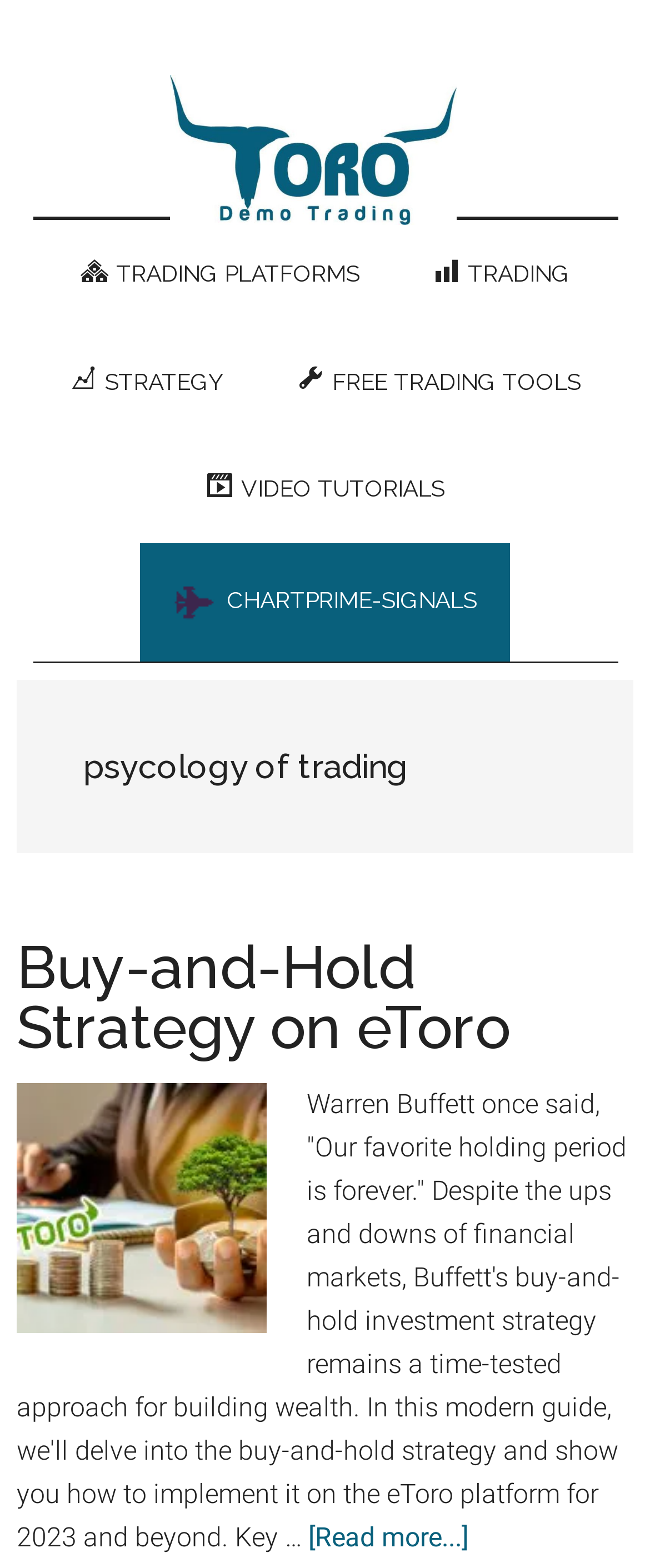Please extract the title of the webpage.

psycology of trading